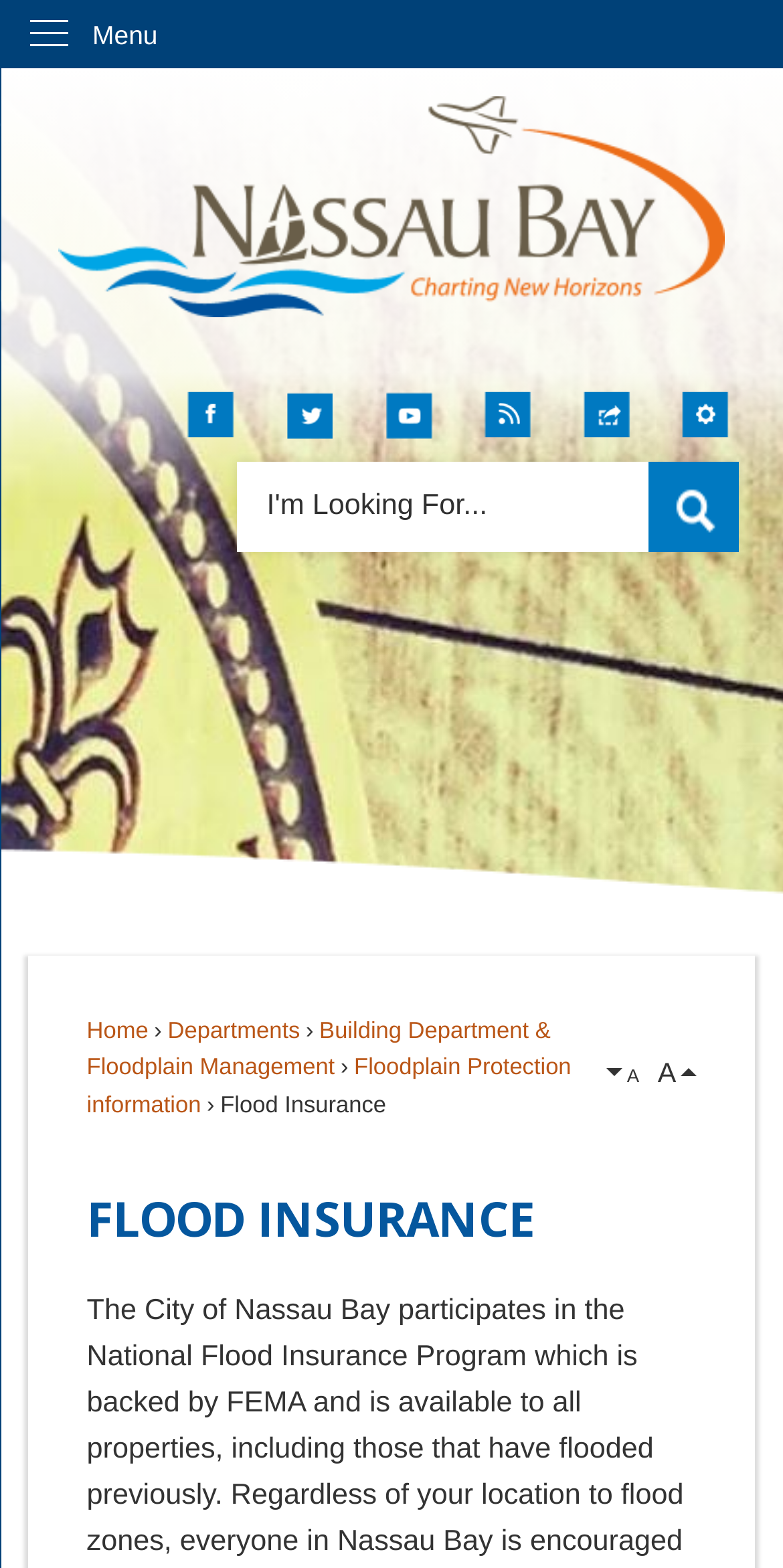Bounding box coordinates are specified in the format (top-left x, top-left y, bottom-right x, bottom-right y). All values are floating point numbers bounded between 0 and 1. Please provide the bounding box coordinate of the region this sentence describes: Building Department & Floodplain Management

[0.111, 0.65, 0.703, 0.689]